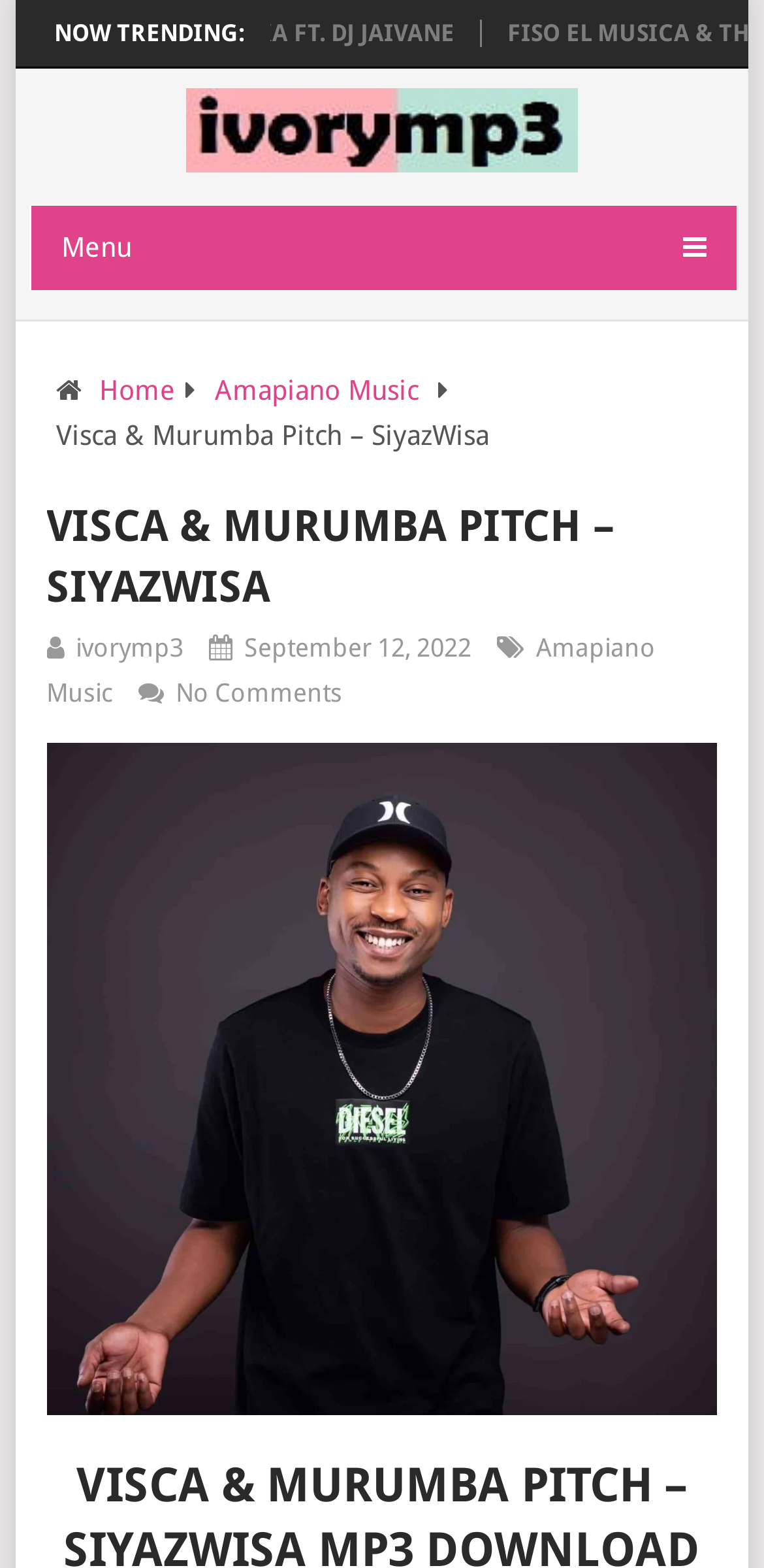Carefully examine the image and provide an in-depth answer to the question: When was the song released?

The release date of the song can be found in the header section of the webpage, where it is written as 'September 12, 2022'.